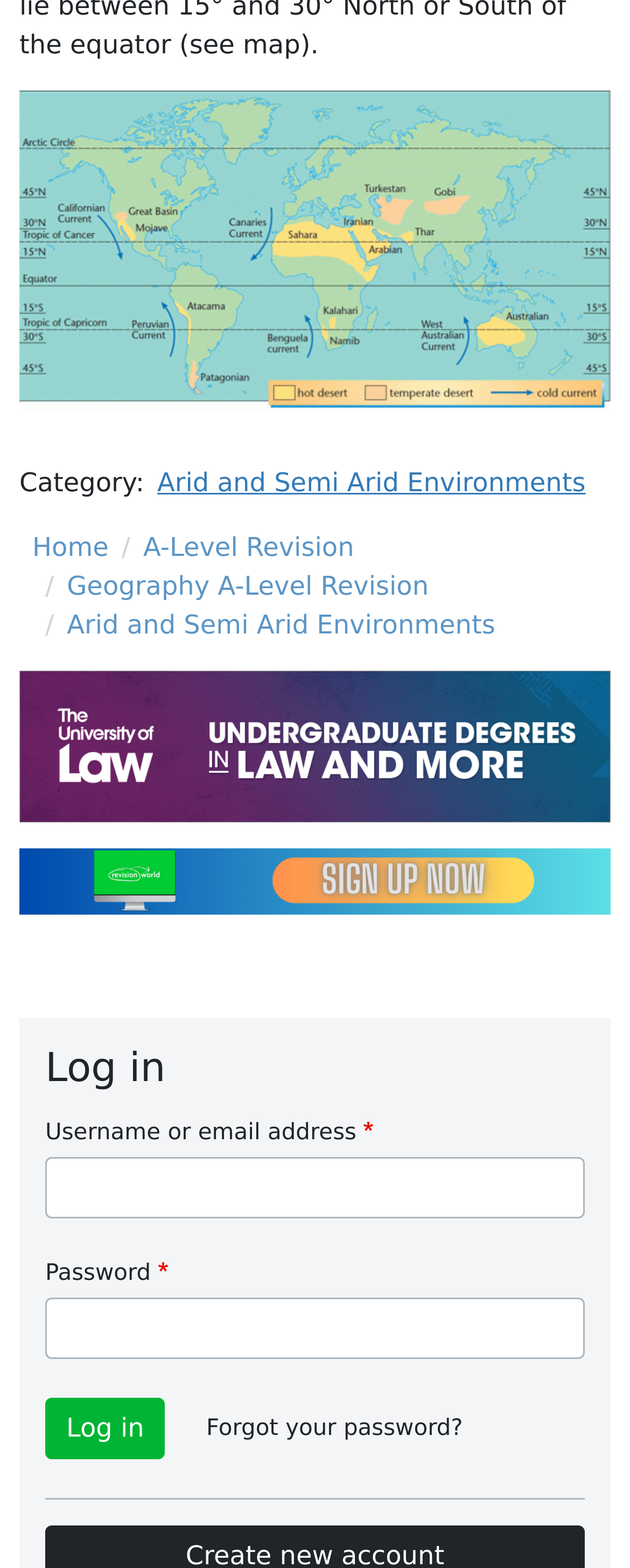How many input fields are in the login form?
Please provide a comprehensive answer to the question based on the webpage screenshot.

I counted the number of textbox elements within the login form and found two input fields, one for 'Username or email address' and one for 'Password'. Therefore, there are 2 input fields in the login form.